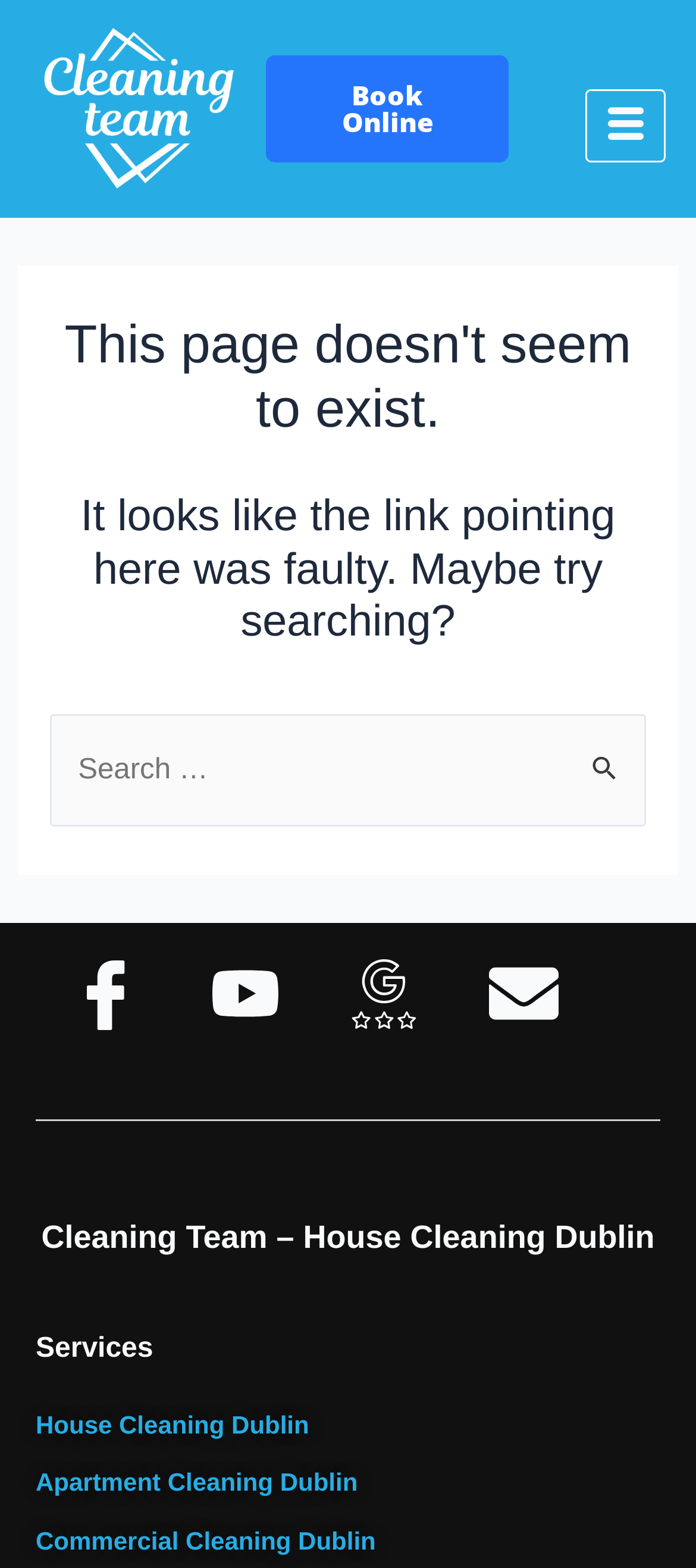Please identify the coordinates of the bounding box for the clickable region that will accomplish this instruction: "Open the hamburger menu".

[0.841, 0.057, 0.957, 0.103]